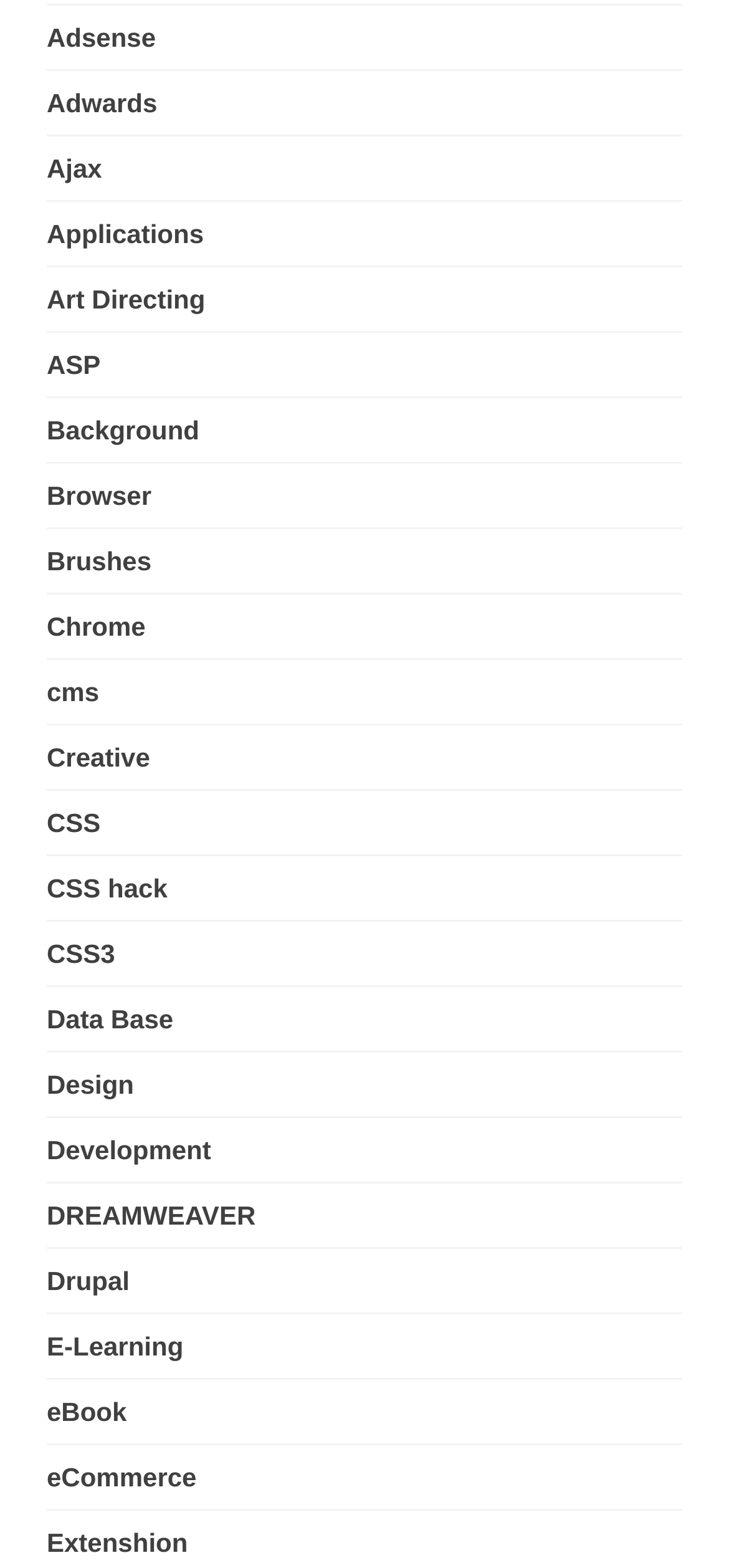Identify the bounding box coordinates of the region that should be clicked to execute the following instruction: "visit Applications".

[0.064, 0.139, 0.28, 0.158]